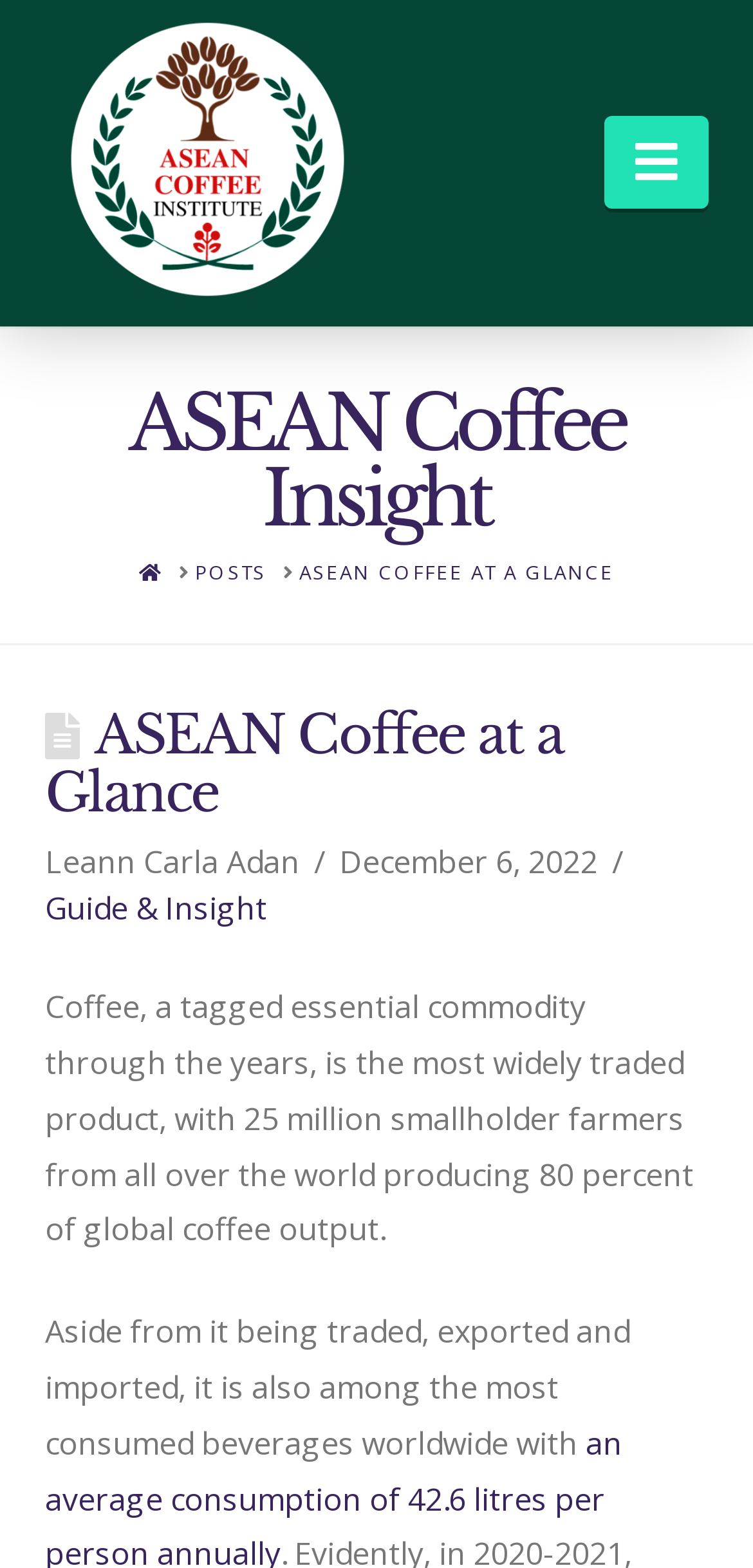What is the date of the article?
Please respond to the question with as much detail as possible.

The date of the article can be found next to the author's name, where it is written 'December 6, 2022'.